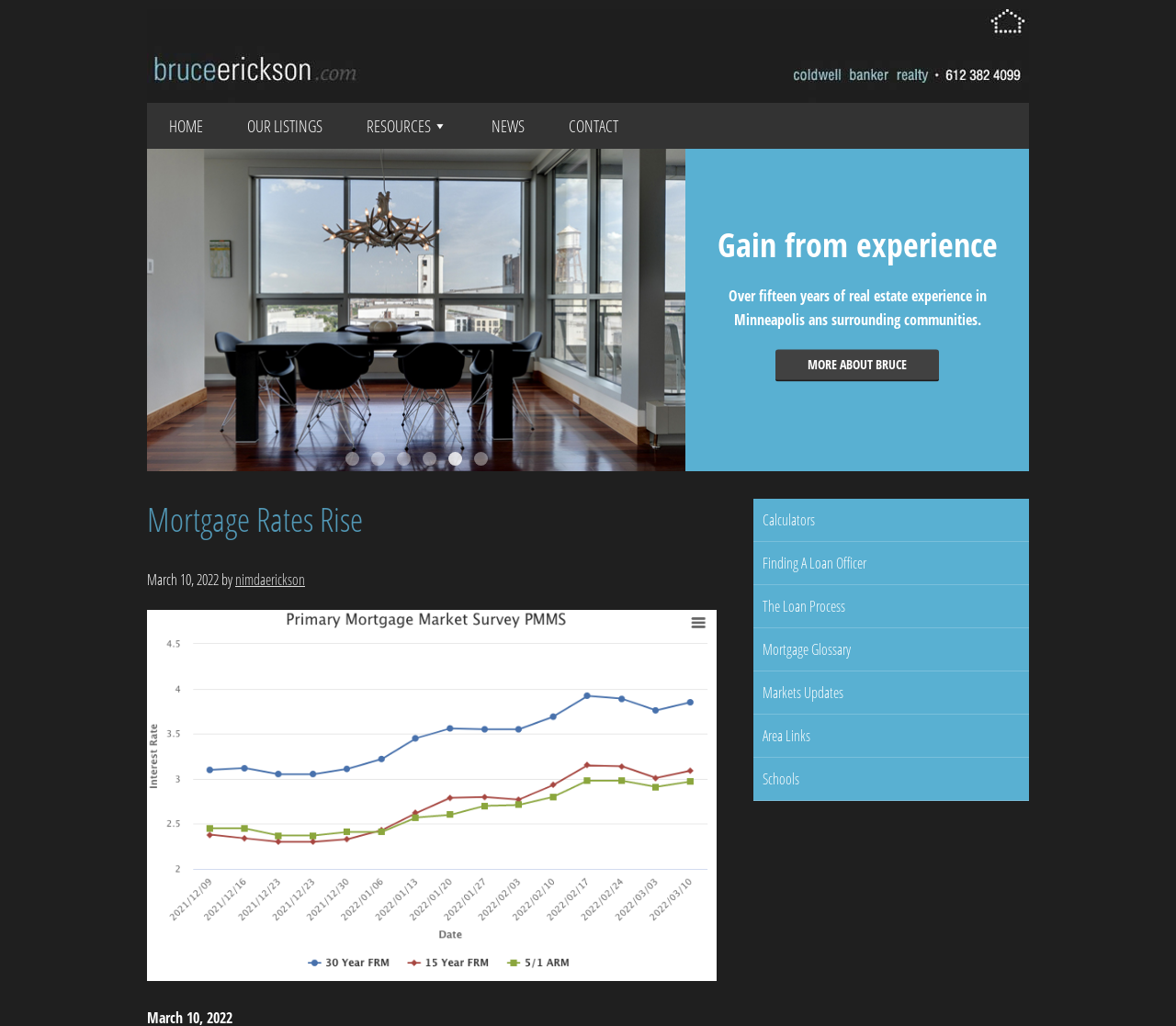Please determine the bounding box coordinates of the element to click in order to execute the following instruction: "Follow the 'Health Care' link". The coordinates should be four float numbers between 0 and 1, specified as [left, top, right, bottom].

None